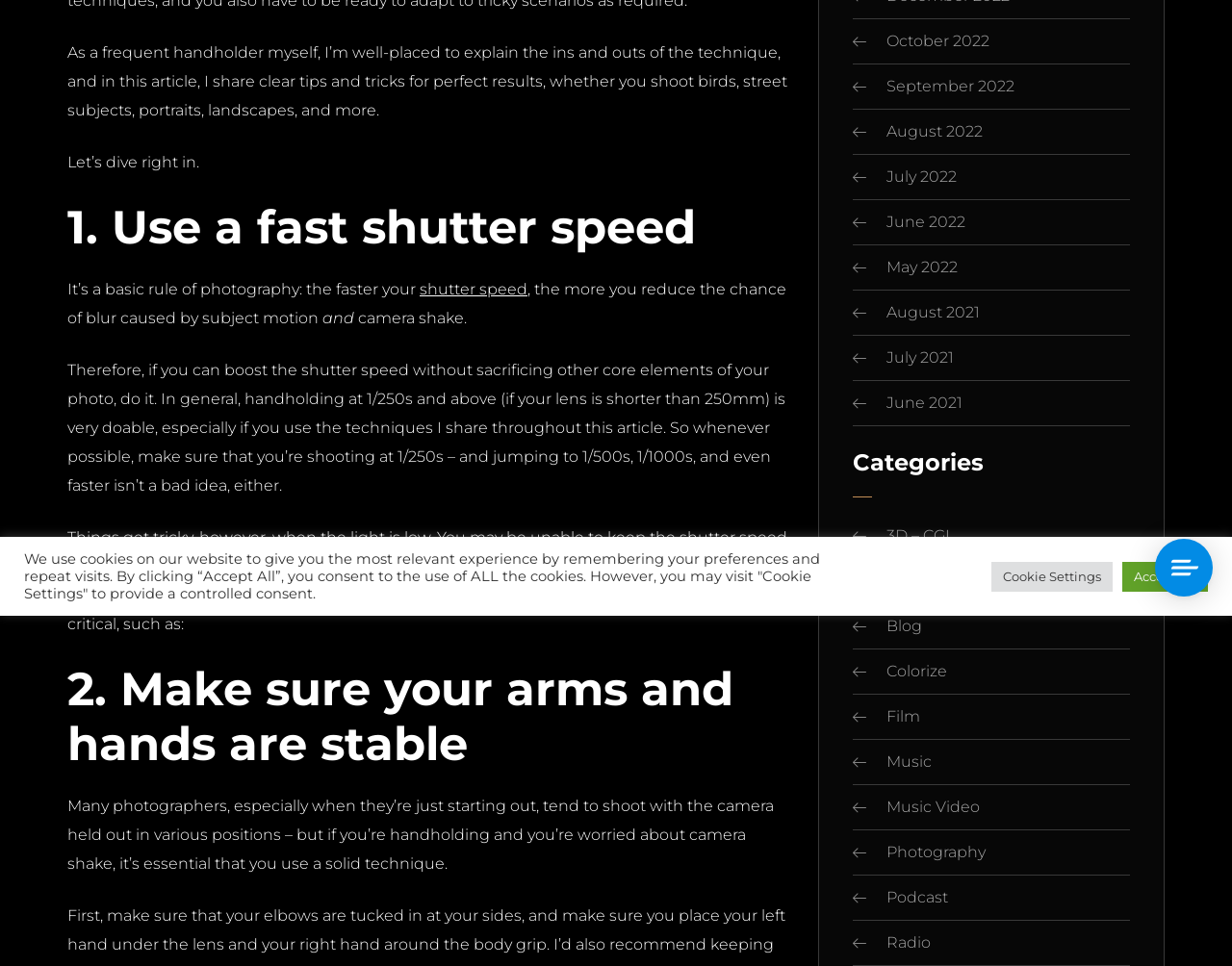Using the description: "3D – CGI", determine the UI element's bounding box coordinates. Ensure the coordinates are in the format of four float numbers between 0 and 1, i.e., [left, top, right, bottom].

[0.72, 0.545, 0.771, 0.564]